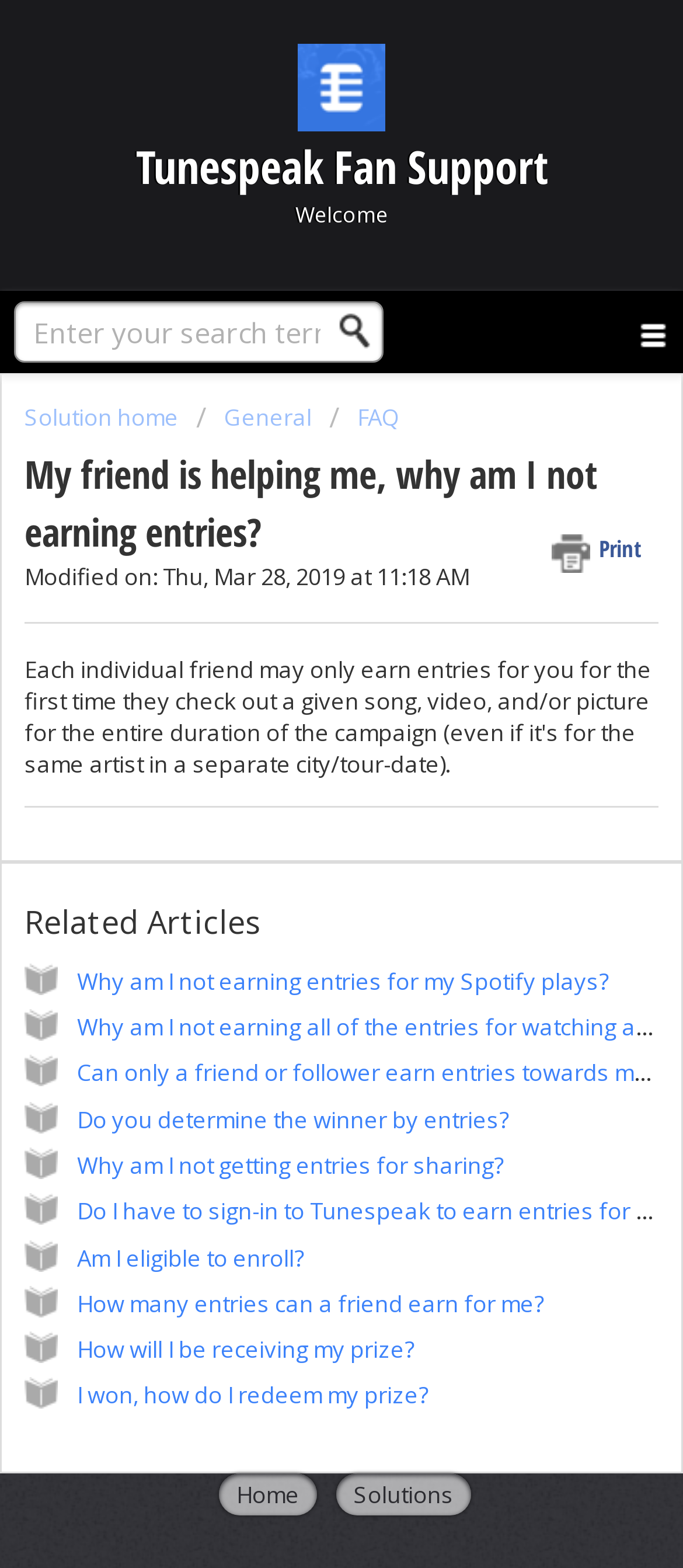Please identify the bounding box coordinates of the clickable area that will allow you to execute the instruction: "Go to solution home".

[0.036, 0.256, 0.269, 0.276]